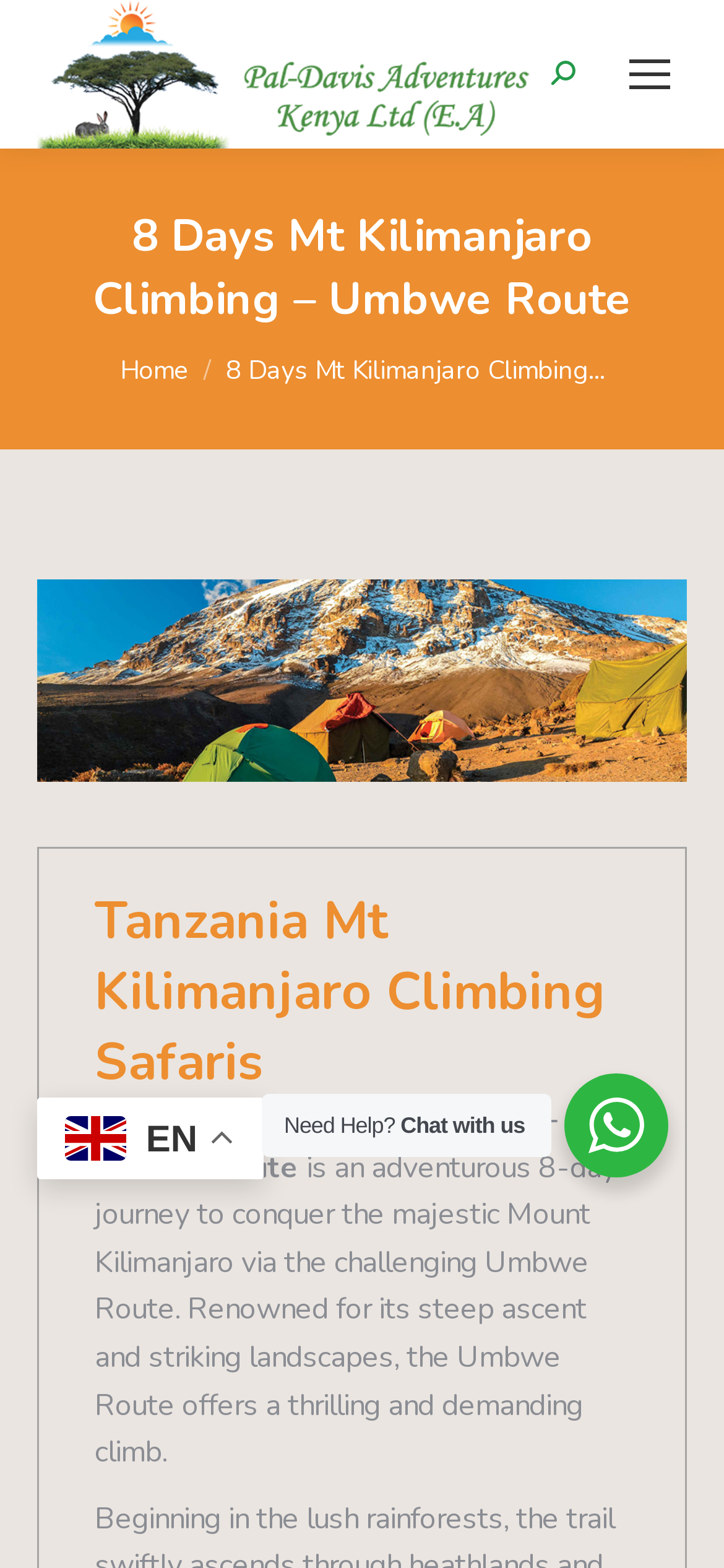Create a full and detailed caption for the entire webpage.

The webpage is about an 8-day Mount Kilimanjaro climbing tour via the Umbwe Route, offered by Pal-Davis Adventures Tours & Safaris. At the top right corner, there is a mobile menu icon and a search bar with a magnifying glass icon. Below the search bar, the company's logo and name are displayed.

The main content of the webpage is divided into sections. The first section has a heading that reads "8 Days Mt Kilimanjaro Climbing – Umbwe Route" and is accompanied by a breadcrumb navigation menu that shows the current page's location. Below this section, there is a large image that takes up most of the width of the page, showcasing Mount Kilimanjaro.

The next section has a heading that reads "Tanzania Mt Kilimanjaro Climbing Safaris" and provides a detailed description of the 8-day climbing tour, including the challenging Umbwe Route and the scenic landscapes. This section also includes a subheading that summarizes the tour.

At the bottom right corner of the page, there is a "Go to Top" button with an arrow icon. Nearby, there is a language selection option with an English flag icon and the text "EN". Additionally, there is a "Need Help?" section with a "Chat with us" option.